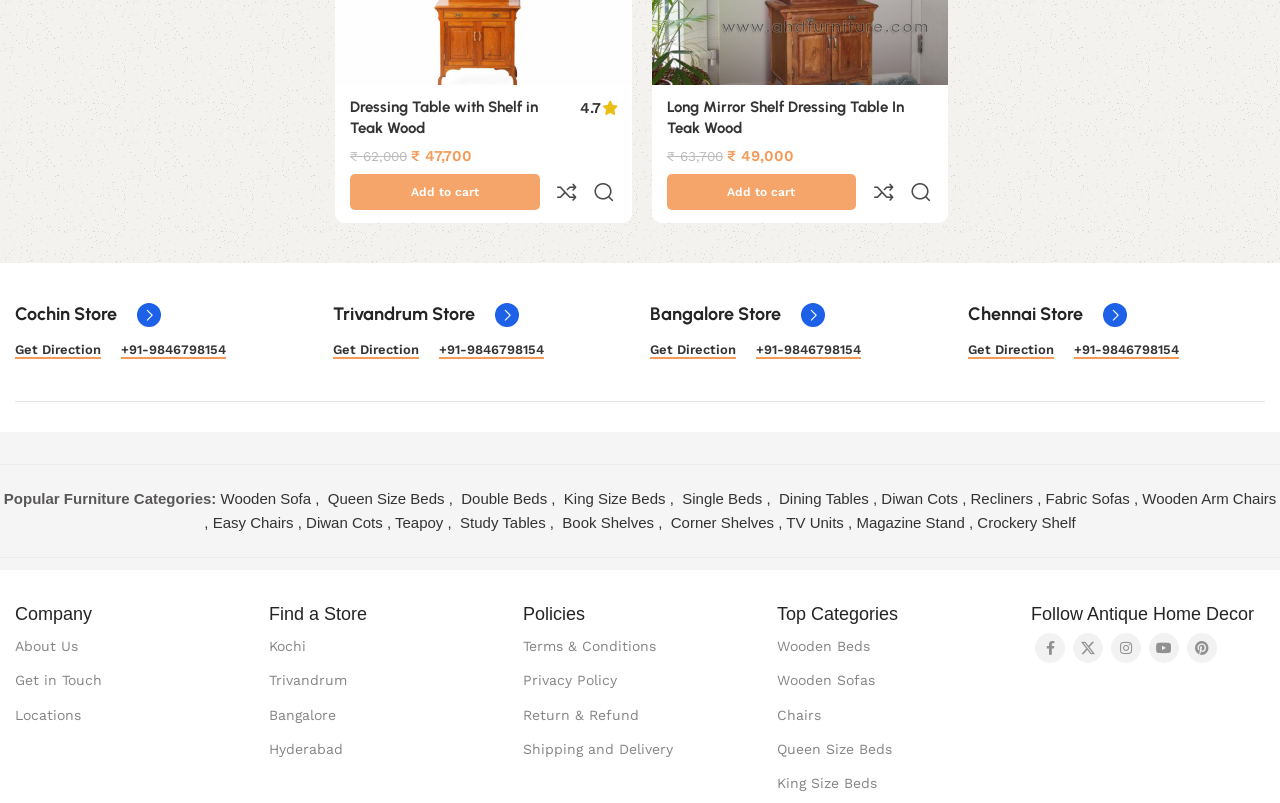Find the bounding box coordinates for the UI element that matches this description: "Get Direction".

[0.756, 0.215, 0.823, 0.237]